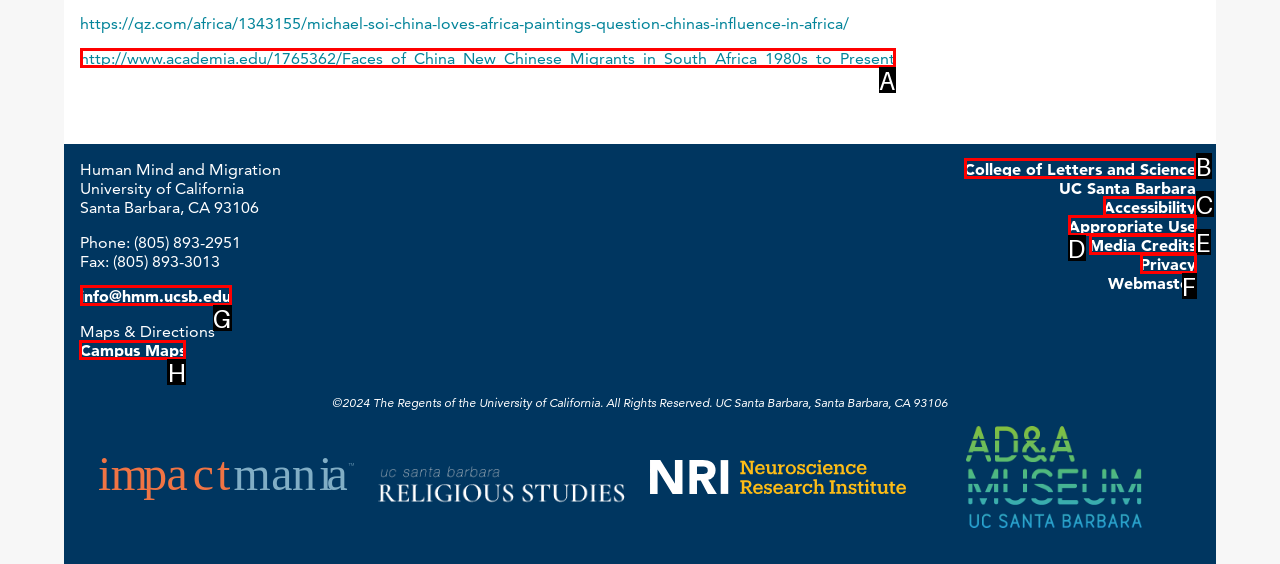Indicate which red-bounded element should be clicked to perform the task: View the campus maps Answer with the letter of the correct option.

H